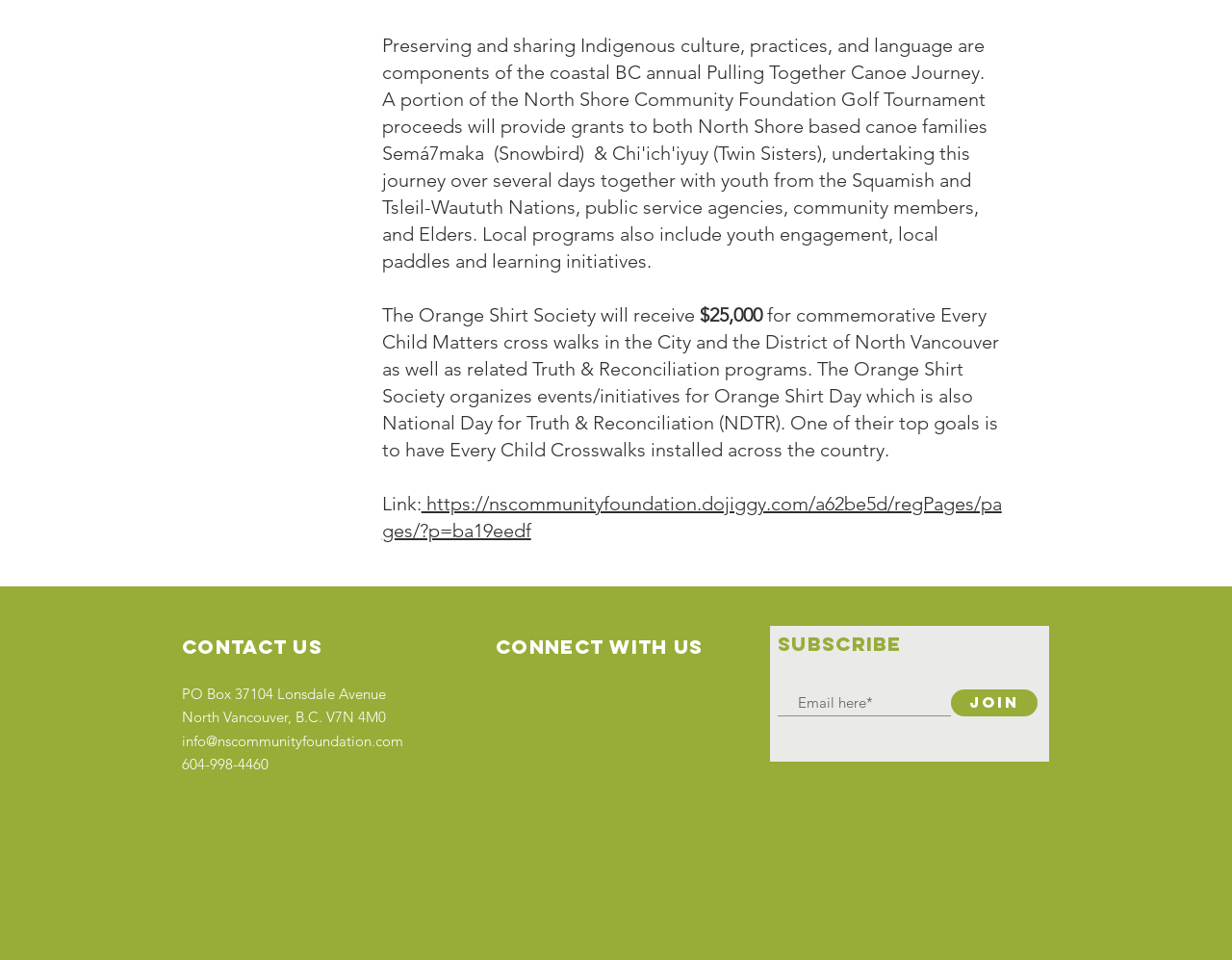What can you do with the 'Join' button?
Using the image as a reference, answer with just one word or a short phrase.

Subscribe to the organization's newsletter